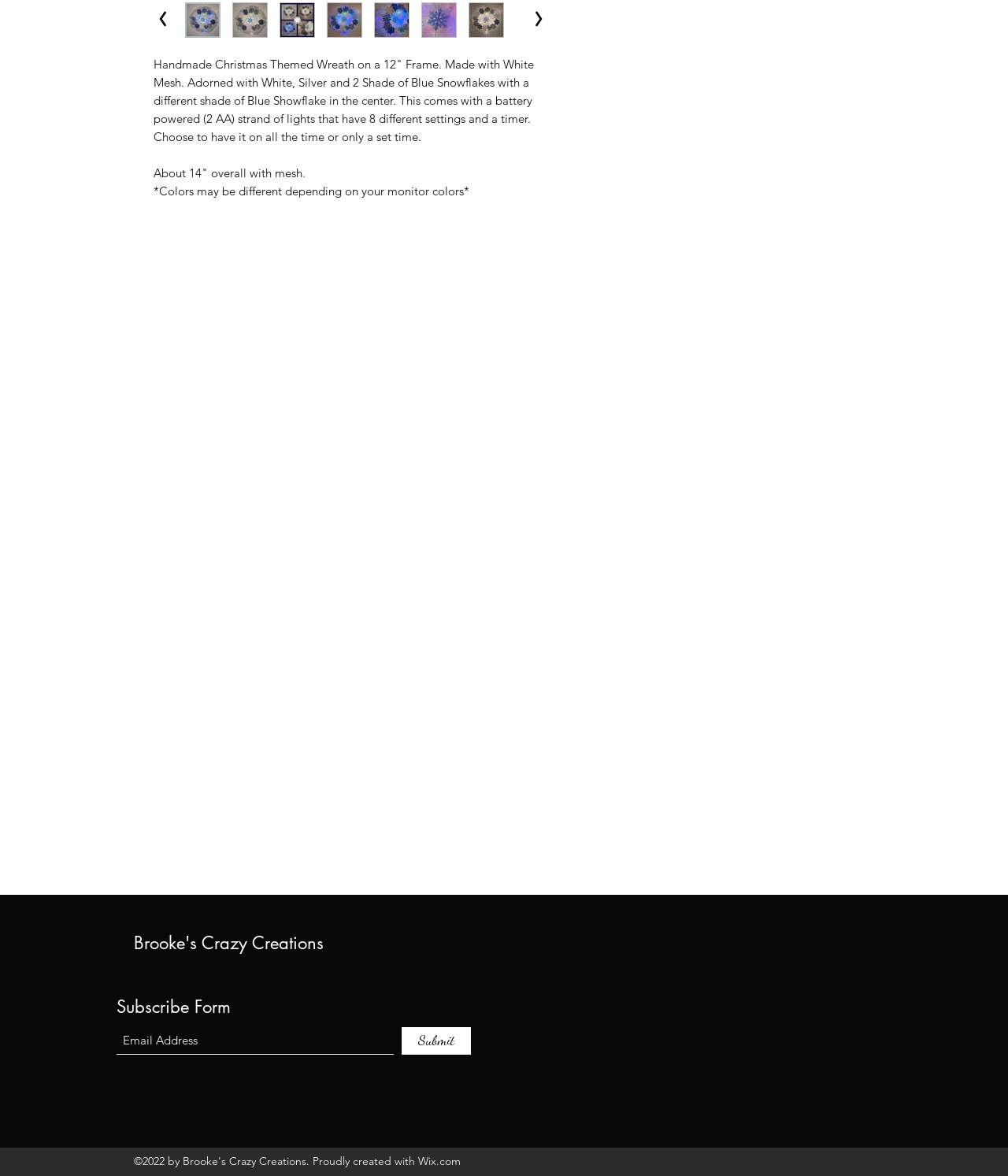Use a single word or phrase to answer the question: 
How many social media platforms are listed?

5